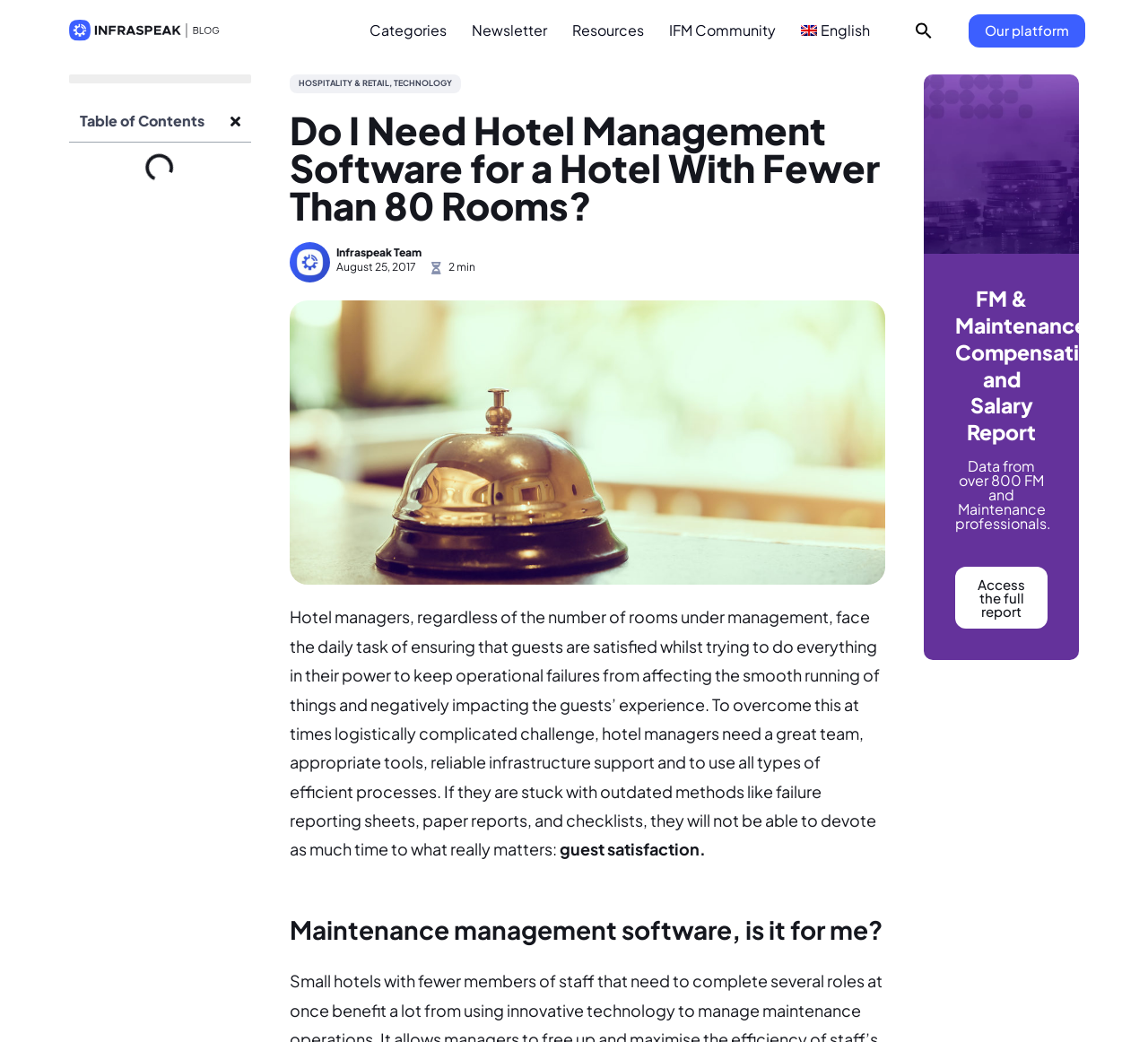Analyze the image and give a detailed response to the question:
What is the topic of the article?

The webpage appears to be an article discussing the need for hotel management software, specifically for hotels with fewer than 80 rooms, and how it can help hotel managers overcome logistical challenges and focus on guest satisfaction.